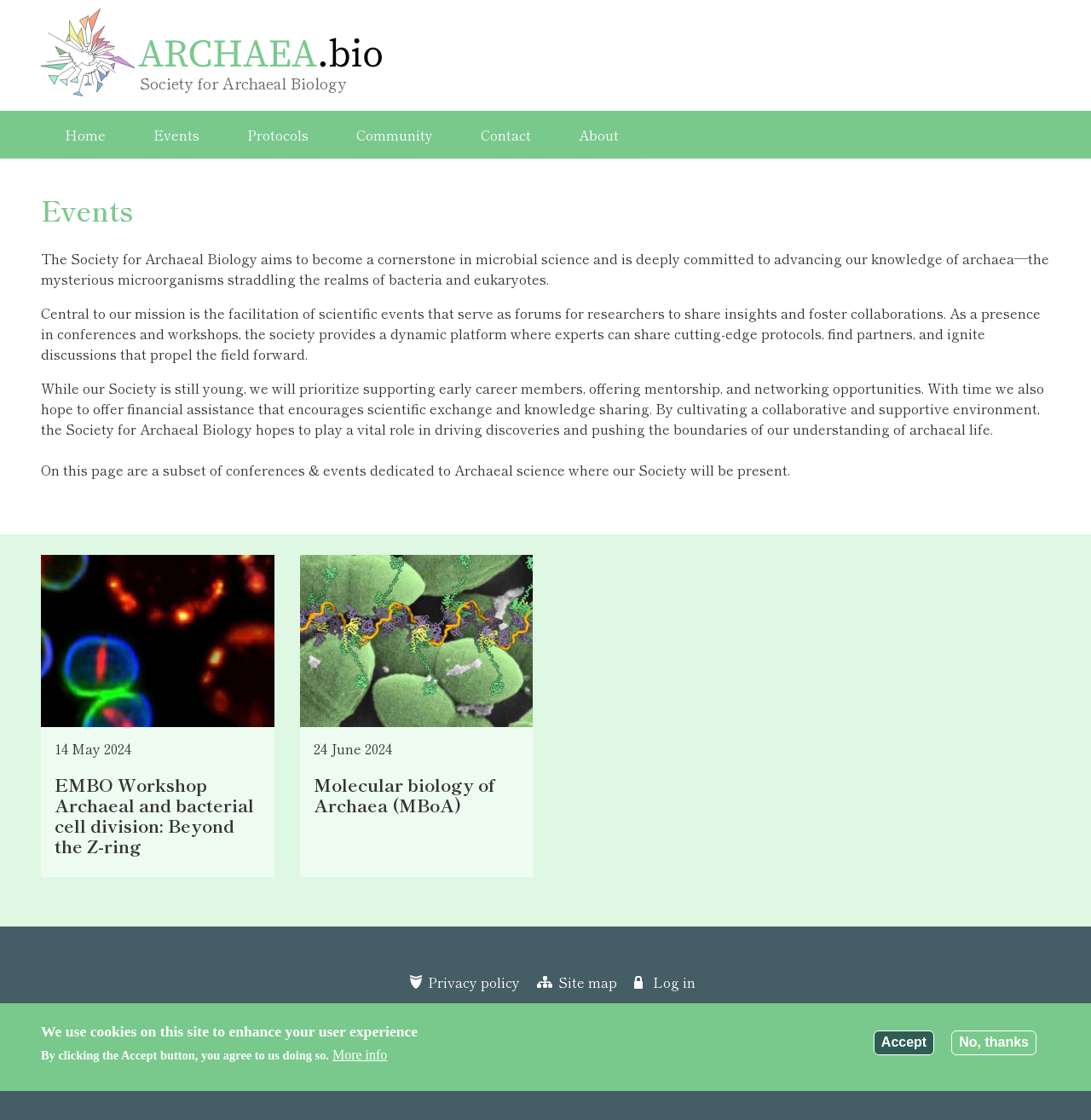Determine the bounding box coordinates of the area to click in order to meet this instruction: "Learn more about the Society for Archaeal Biology".

[0.128, 0.064, 0.317, 0.084]